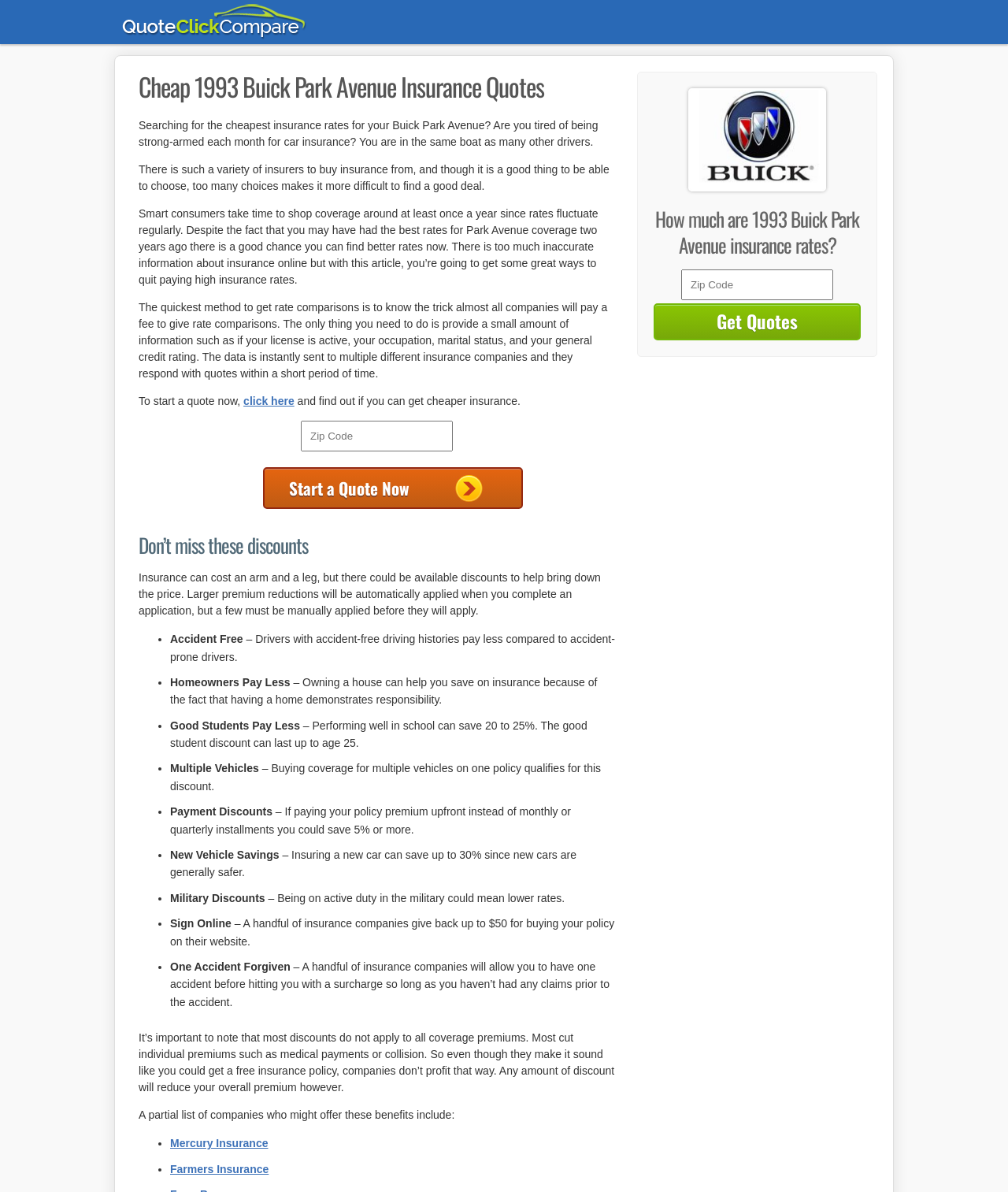Identify the main title of the webpage and generate its text content.

Cheap 1993 Buick Park Avenue Insurance Quotes